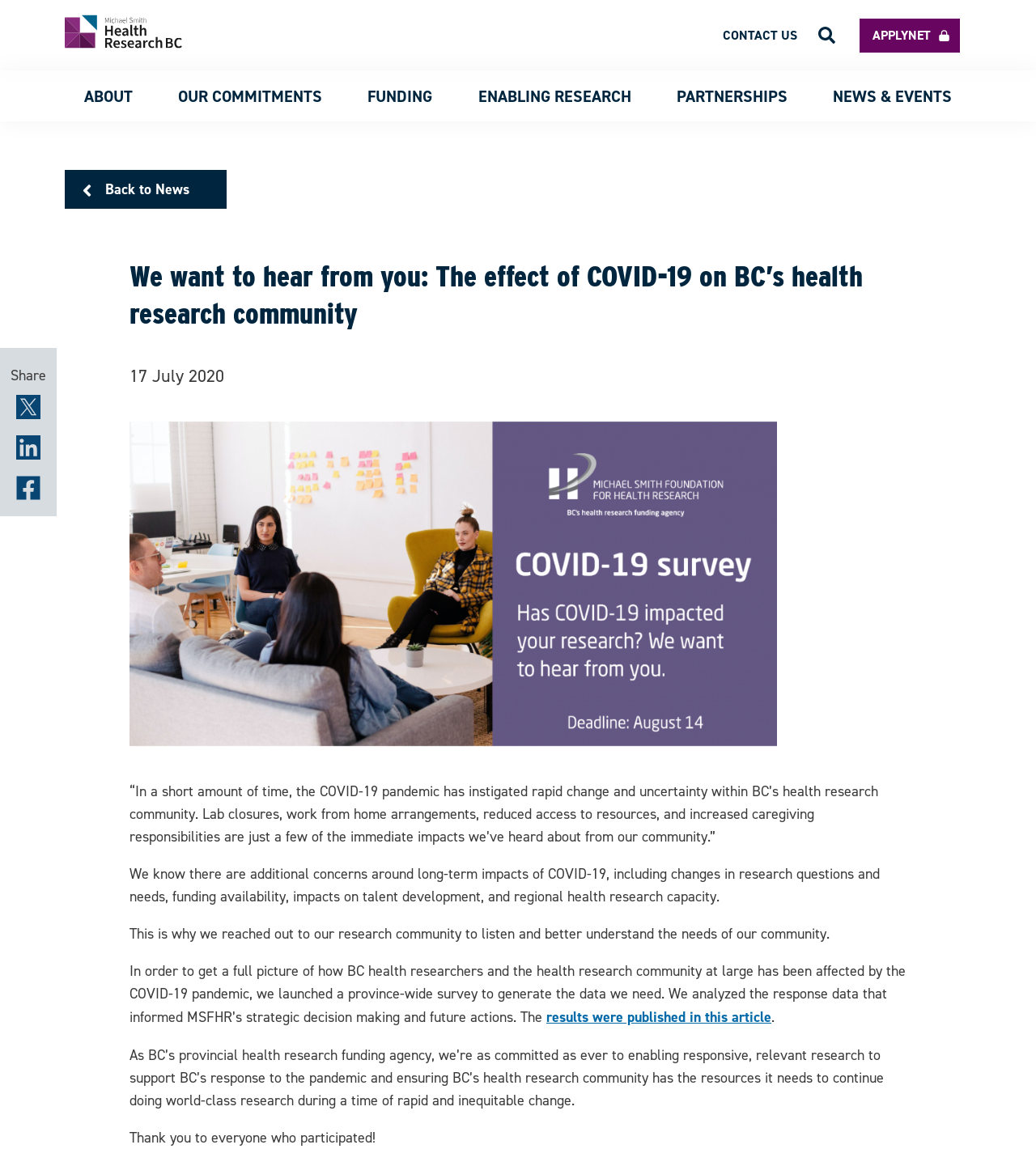Identify the bounding box coordinates of the region that should be clicked to execute the following instruction: "Click the APPLYNET link".

[0.83, 0.016, 0.927, 0.045]